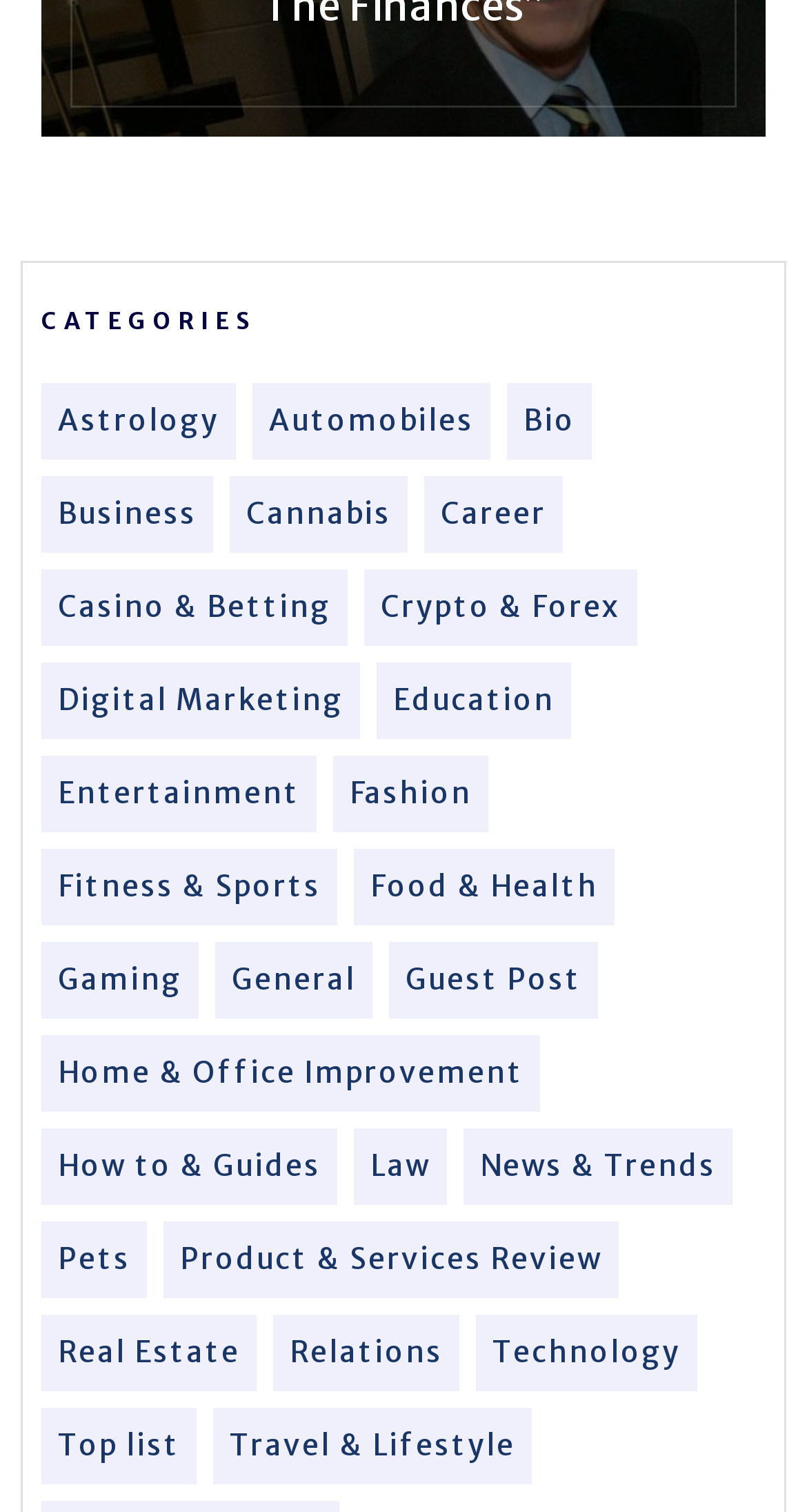What is the category next to 'Business'?
With the help of the image, please provide a detailed response to the question.

The category next to 'Business' is 'Cannabis' because the link element 'Cannabis' has a bounding box coordinate of [0.305, 0.326, 0.485, 0.355], which is adjacent to the link element 'Business' with a bounding box coordinate of [0.072, 0.326, 0.244, 0.355].